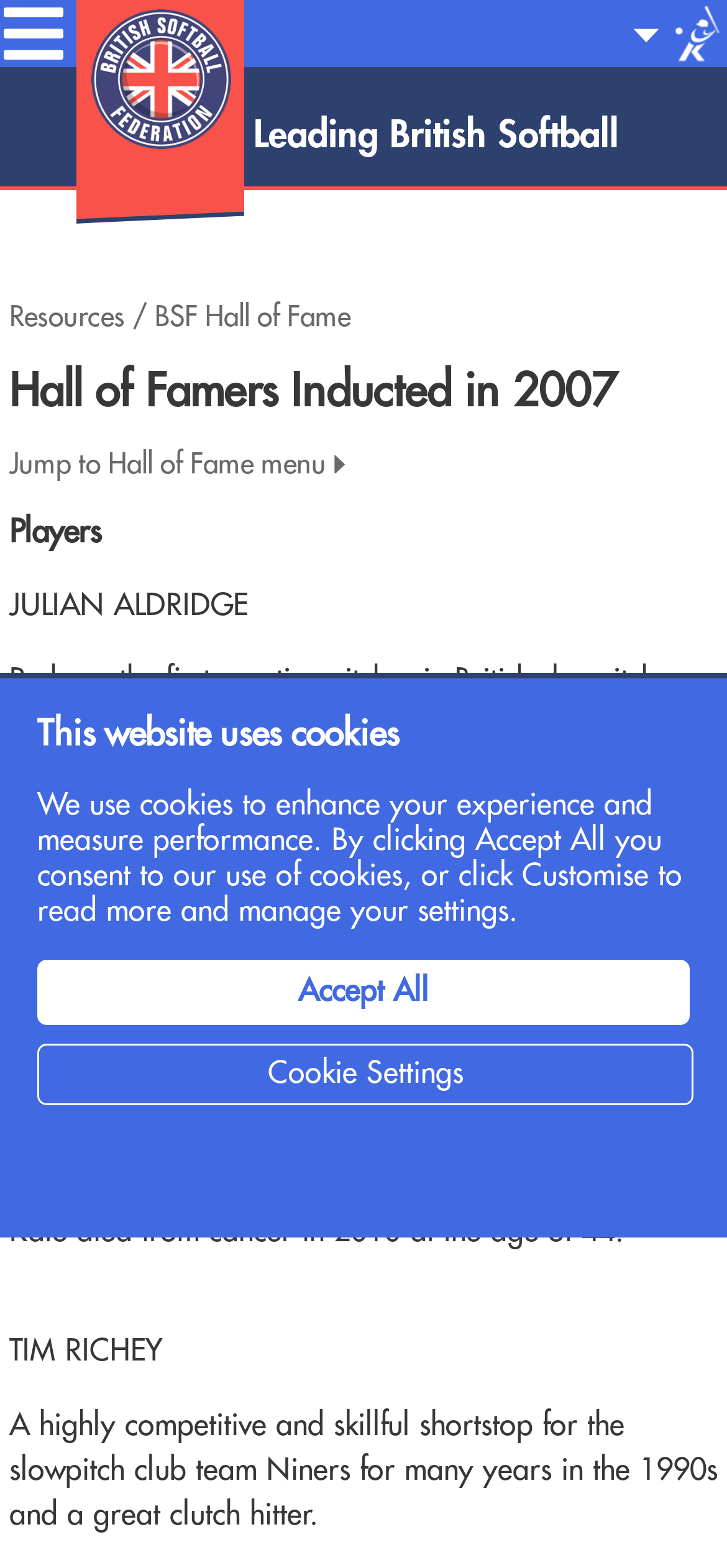Elaborate on the information and visuals displayed on the webpage.

The webpage is the official website of the British Softball Federation, the national governing body for softball in the UK. At the top of the page, there is a notification bar with a heading "This website uses cookies" and a brief description of the cookie policy. Below the notification bar, there is a menu button on the top left corner and the British Softball Federation logo on the top left side.

On the top right side, there is a site selector link. Below the logo, there is a heading "Leading British Softball" and a navigation menu with links to "Resources" and "BSF Hall of Fame". The main content of the page is dedicated to the "Hall of Famers Inducted in 2007" section, which has a heading and a link to jump to the Hall of Fame menu.

The page features a list of inductees, including Julian Aldridge, Kate Allen, and Tim Richey, with their names and brief descriptions of their achievements in softball. The descriptions are presented in a paragraph format, with each inductee's information separated by a small gap. There are no images of the inductees, but there is a small icon next to the "Jump to Hall of Fame menu" link.